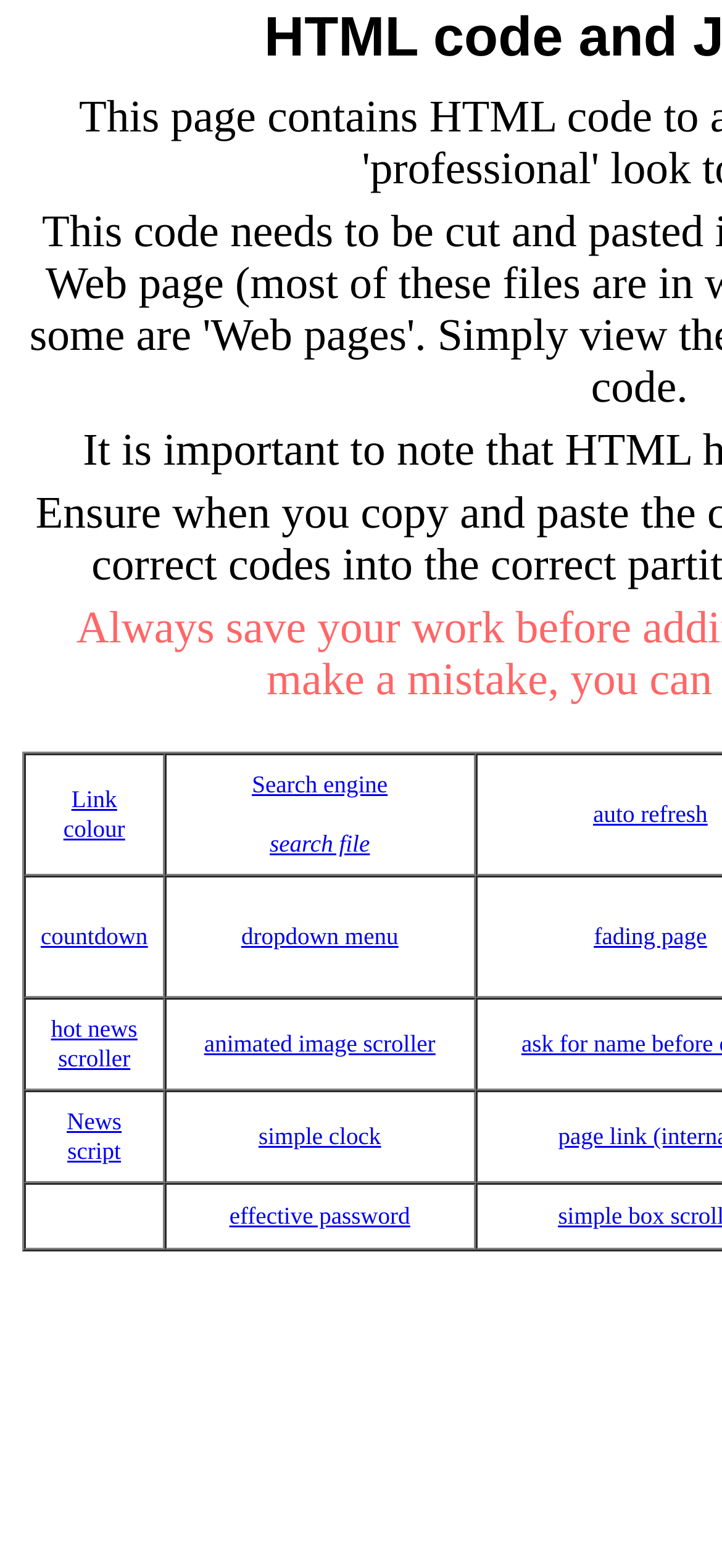Specify the bounding box coordinates of the element's region that should be clicked to achieve the following instruction: "View countdown". The bounding box coordinates consist of four float numbers between 0 and 1, in the format [left, top, right, bottom].

[0.056, 0.587, 0.205, 0.607]